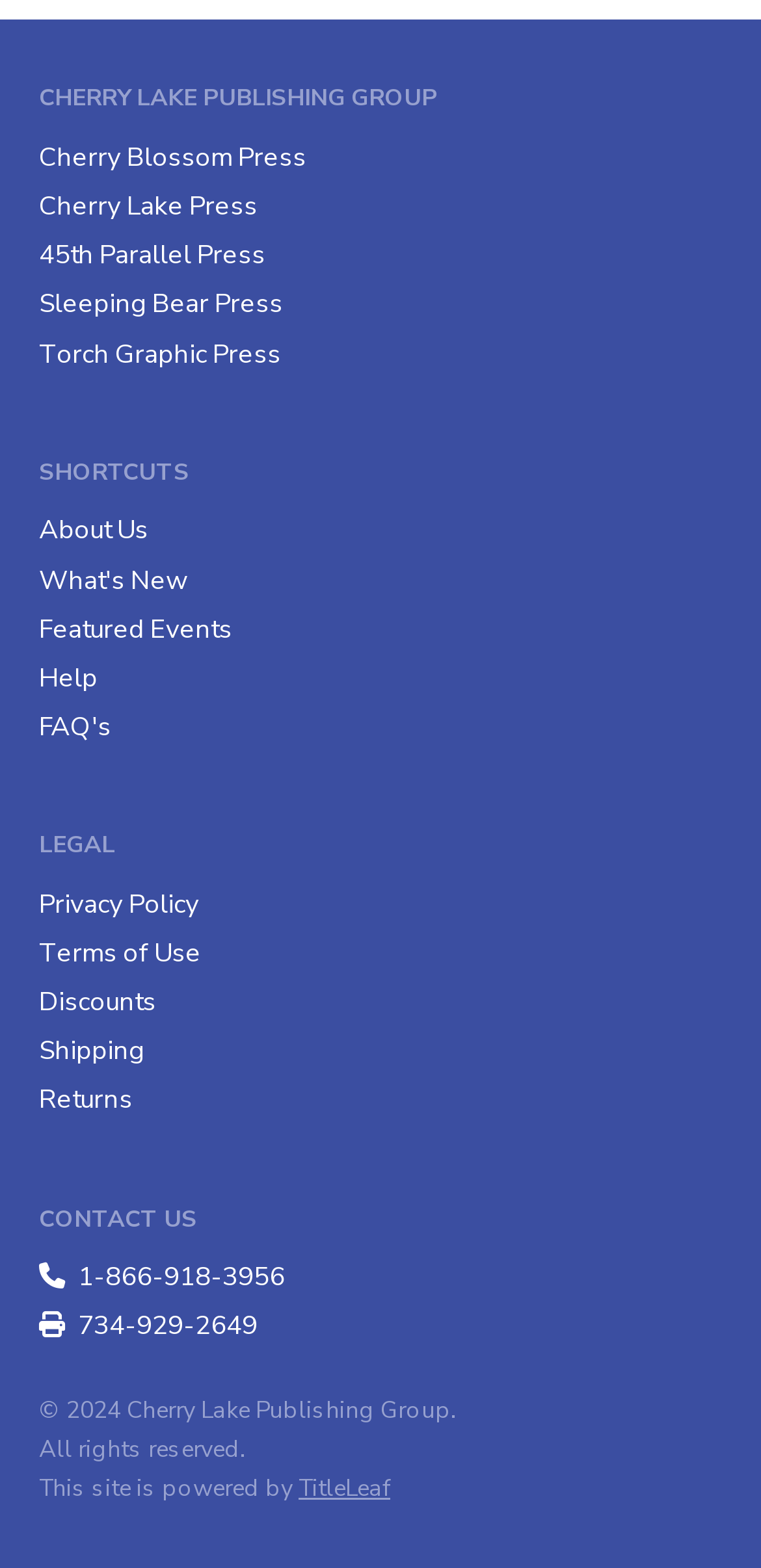What is the copyright year of the website?
Examine the webpage screenshot and provide an in-depth answer to the question.

The copyright year of the website can be found at the bottom of the page, which reads '© 2024 Cherry Lake Publishing Group'.